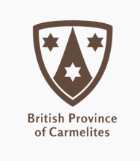What is written below the shield?
From the screenshot, provide a brief answer in one word or phrase.

British Province of Carmelites